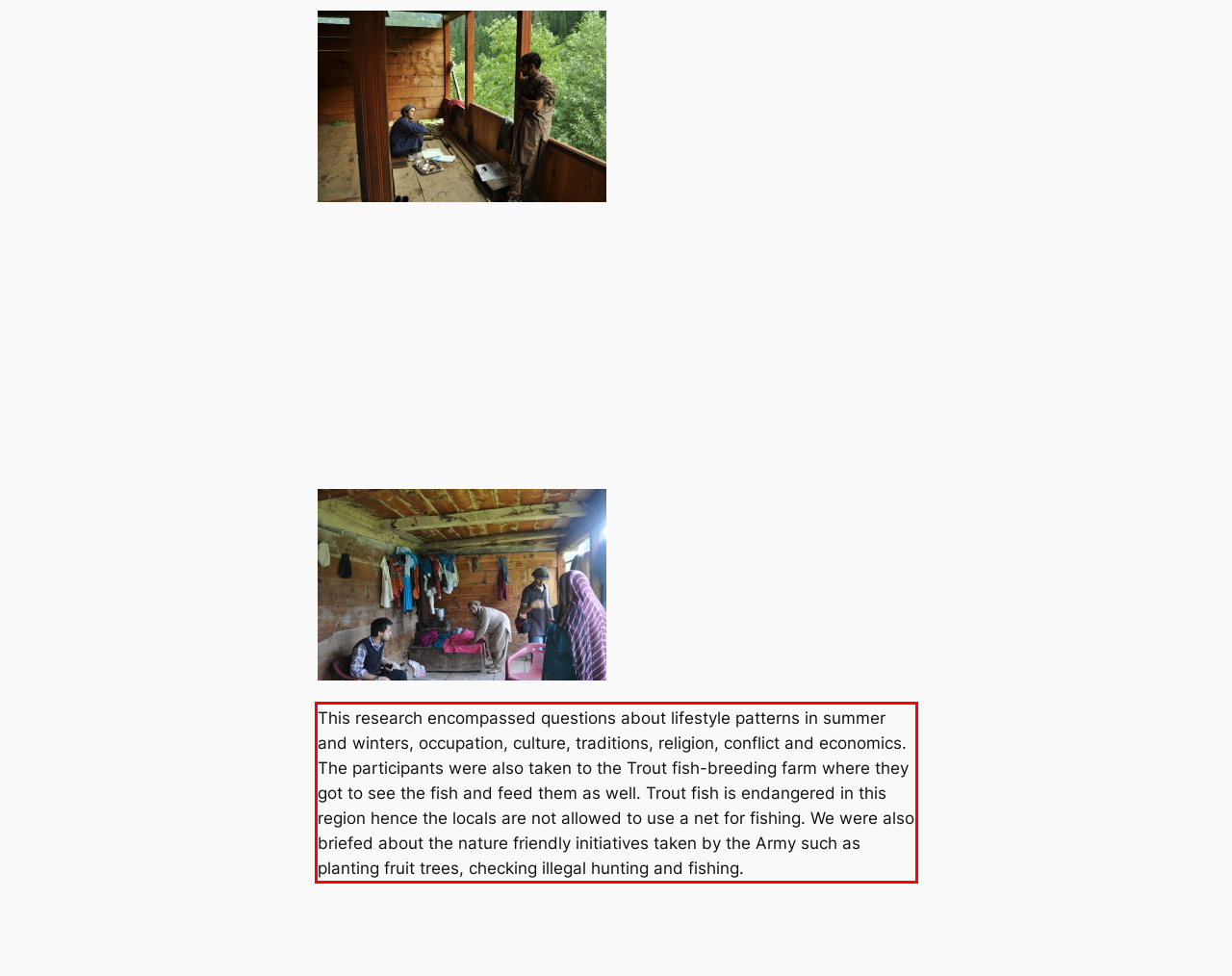From the given screenshot of a webpage, identify the red bounding box and extract the text content within it.

This research encompassed questions about lifestyle patterns in summer and winters, occupation, culture, traditions, religion, conflict and economics. The participants were also taken to the Trout fish-breeding farm where they got to see the fish and feed them as well. Trout fish is endangered in this region hence the locals are not allowed to use a net for fishing. We were also briefed about the nature friendly initiatives taken by the Army such as planting fruit trees, checking illegal hunting and fishing.